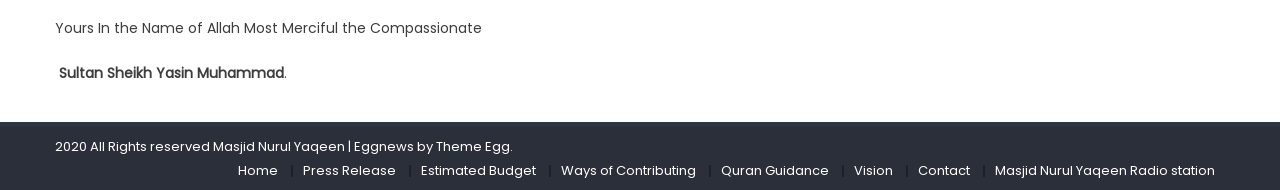Is the website related to a mosque?
Please answer the question with a detailed and comprehensive explanation.

The website appears to be related to a mosque because it has a title 'Yours In the Name of Allah Most Merciful the Compassionate' and a link to 'Masjid Nurul Yaqeen Radio station', which suggests a connection to a mosque.